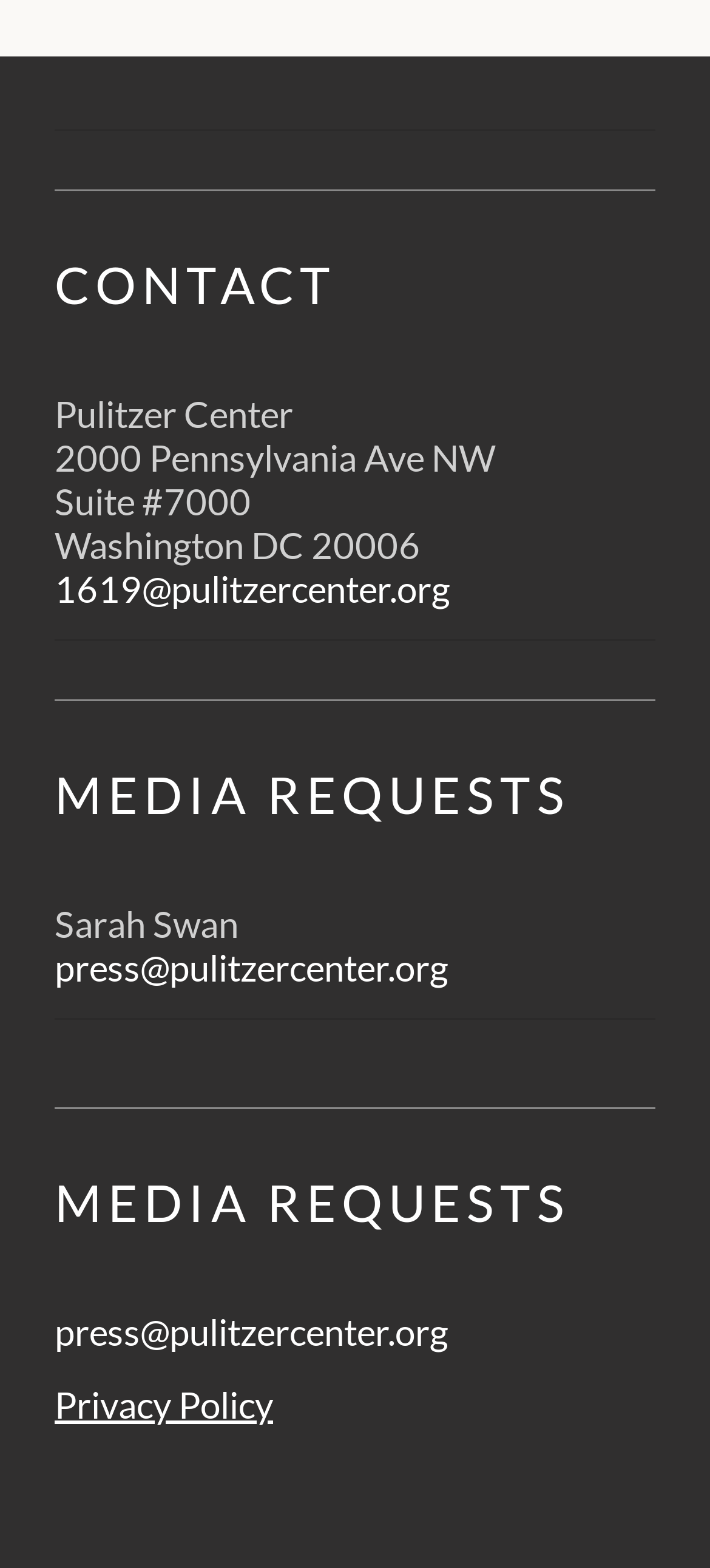Using the element description provided, determine the bounding box coordinates in the format (top-left x, top-left y, bottom-right x, bottom-right y). Ensure that all values are floating point numbers between 0 and 1. Element description: Privacy Policy

[0.077, 0.881, 0.385, 0.909]